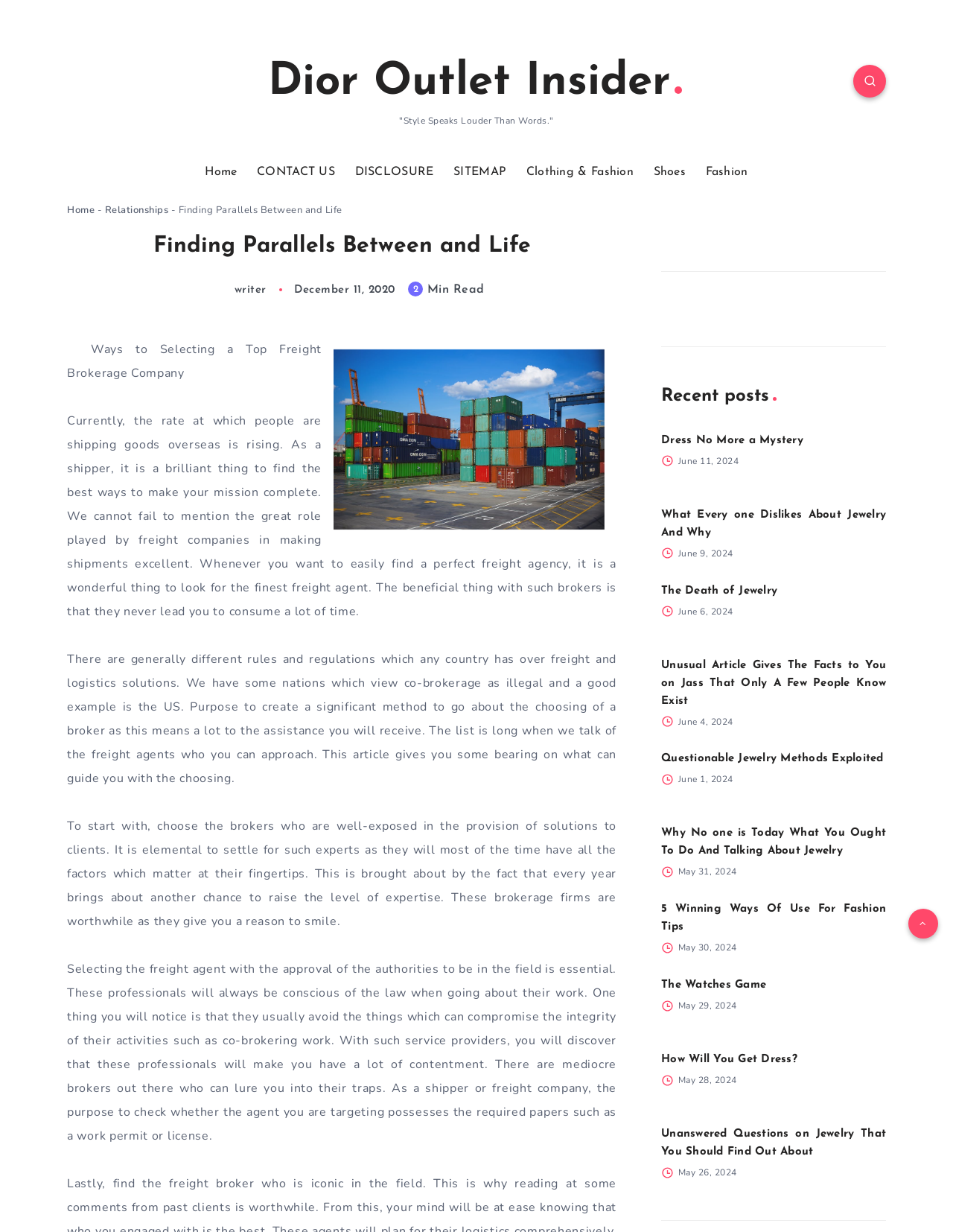Identify the bounding box coordinates of the section to be clicked to complete the task described by the following instruction: "Explore the 'Clothing & Fashion' category". The coordinates should be four float numbers between 0 and 1, formatted as [left, top, right, bottom].

[0.552, 0.133, 0.665, 0.146]